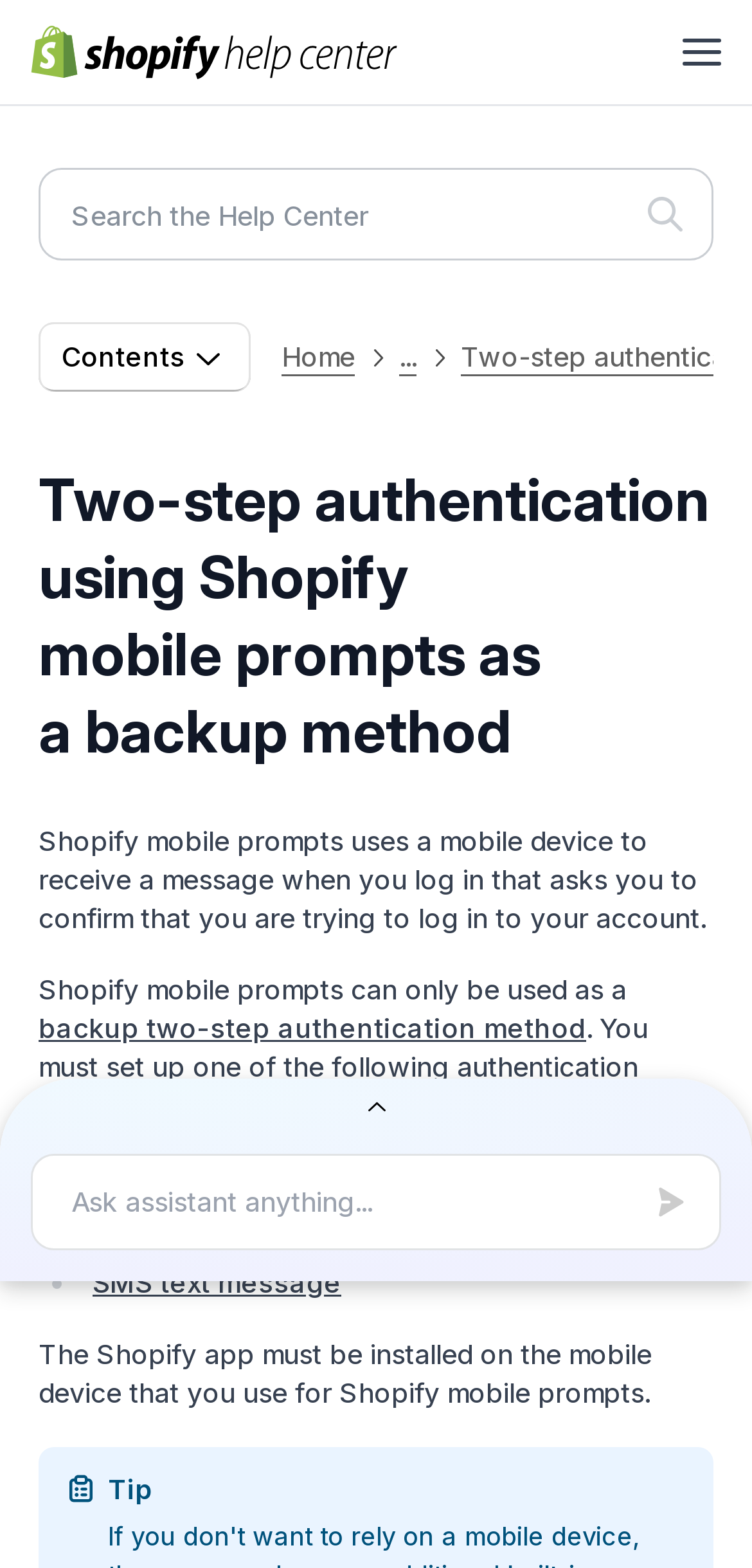What is the purpose of Shopify mobile prompts?
Please look at the screenshot and answer in one word or a short phrase.

Backup two-step authentication